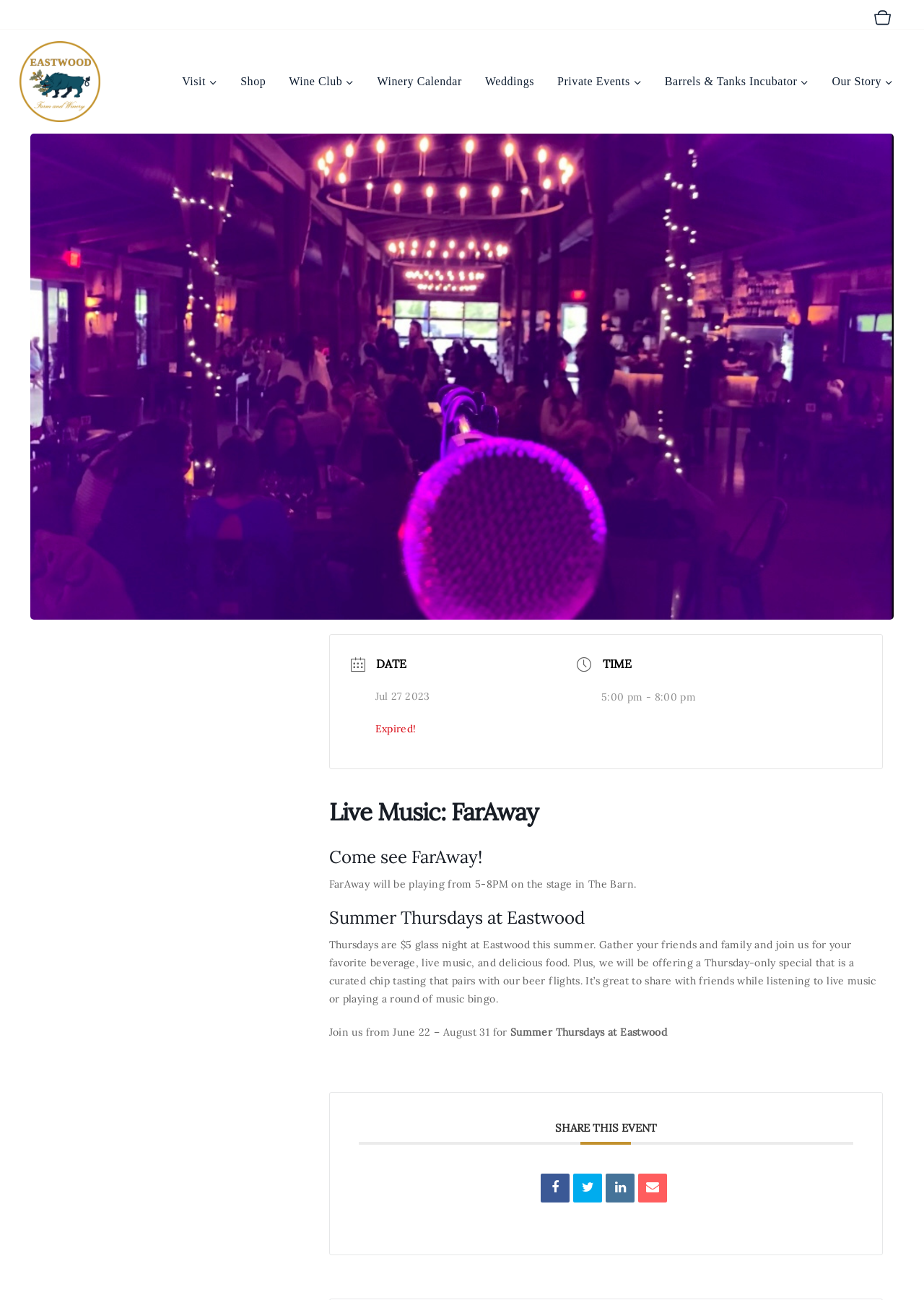Locate the bounding box coordinates of the area where you should click to accomplish the instruction: "View the 'Winery Calendar'".

[0.396, 0.052, 0.512, 0.074]